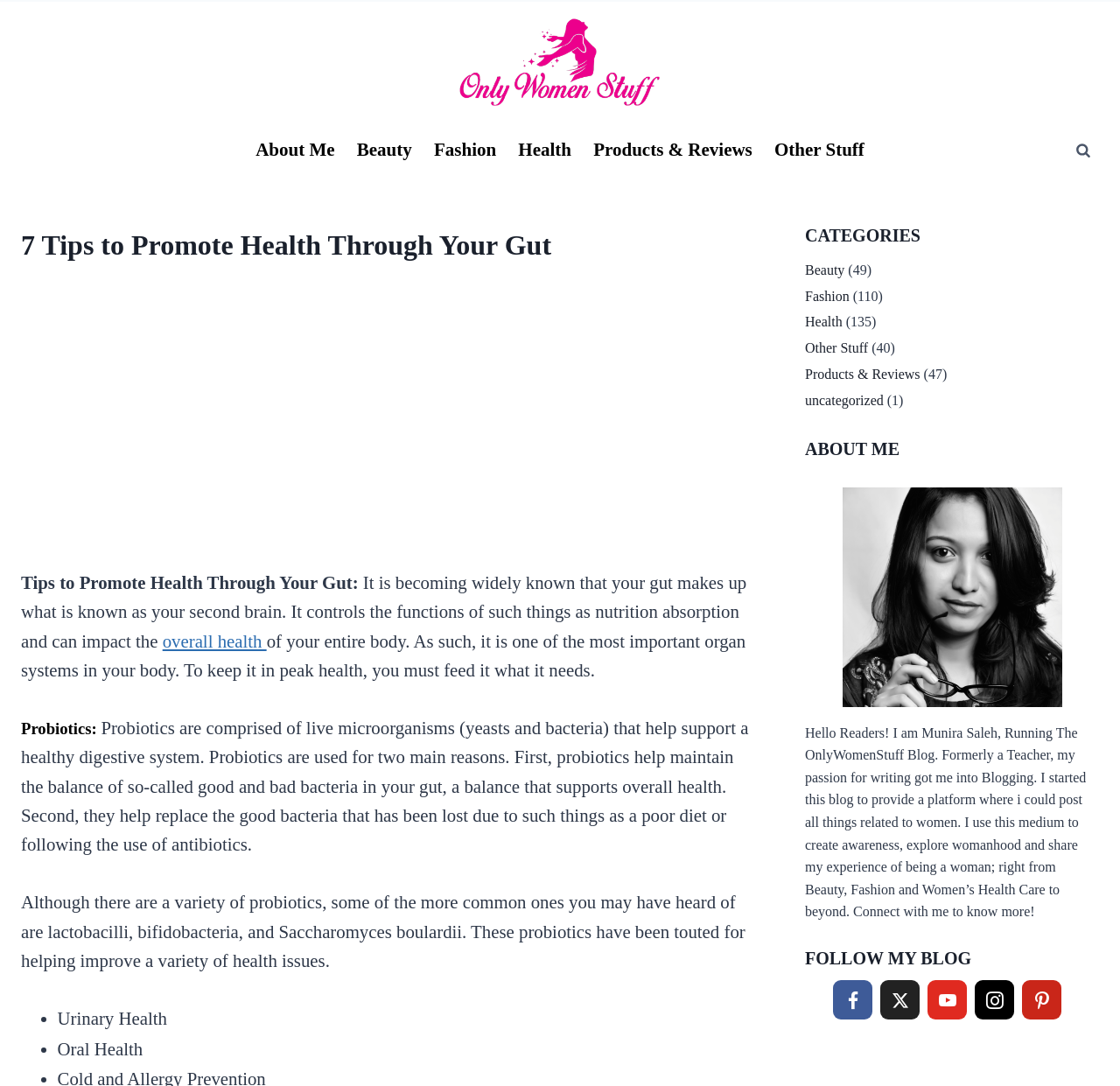Please locate the bounding box coordinates of the element that should be clicked to complete the given instruction: "follow on facebook".

[0.744, 0.902, 0.779, 0.939]